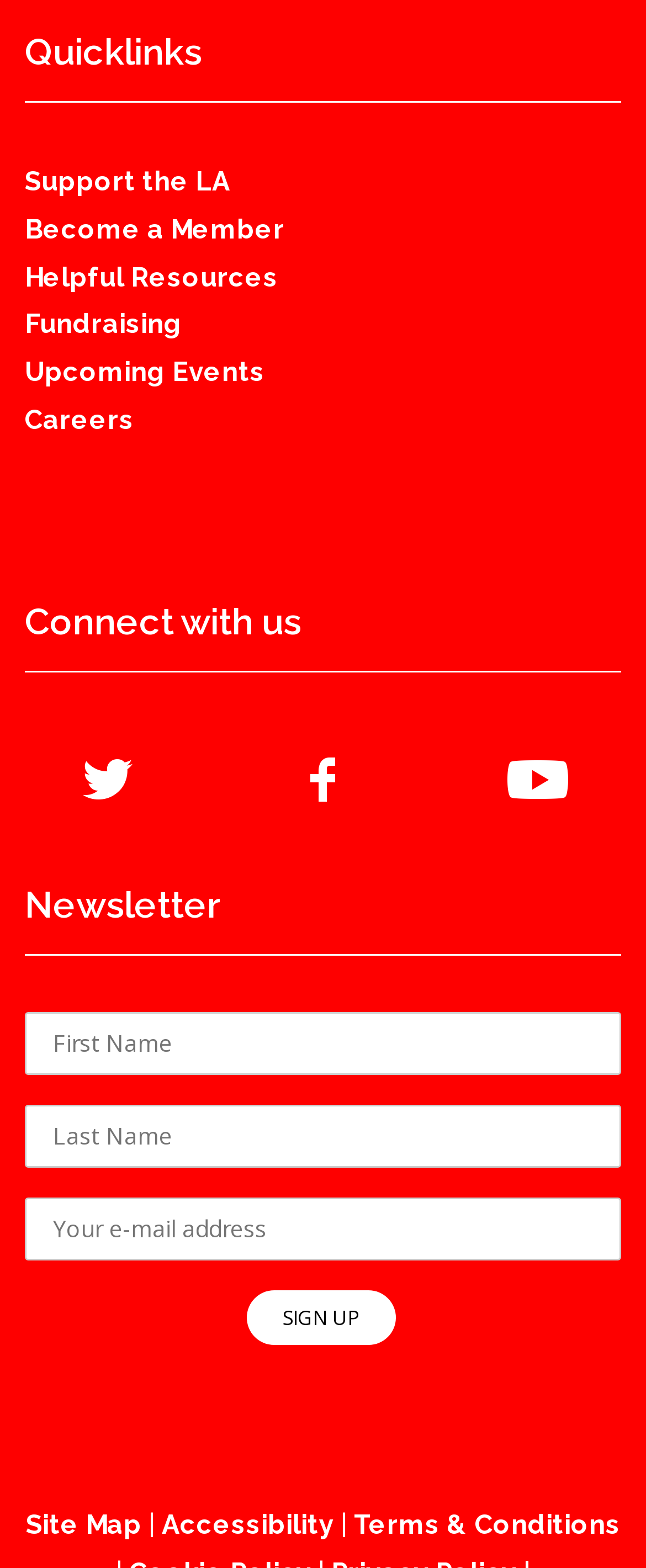Locate the bounding box coordinates of the area where you should click to accomplish the instruction: "Go to the site map".

[0.04, 0.963, 0.219, 0.983]